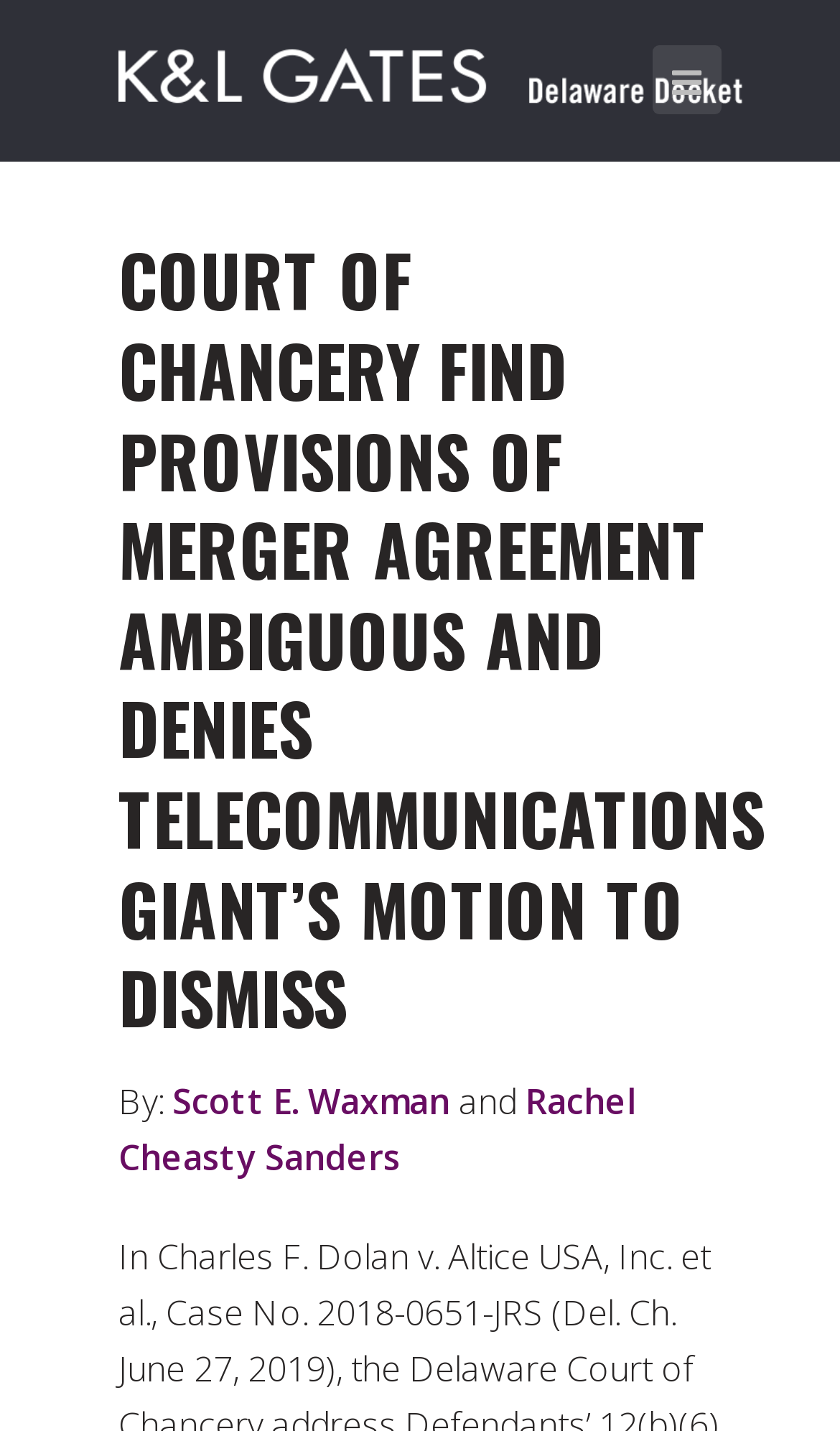From the screenshot, find the bounding box of the UI element matching this description: "title="mobile-btn"". Supply the bounding box coordinates in the form [left, top, right, bottom], each a float between 0 and 1.

[0.777, 0.032, 0.859, 0.08]